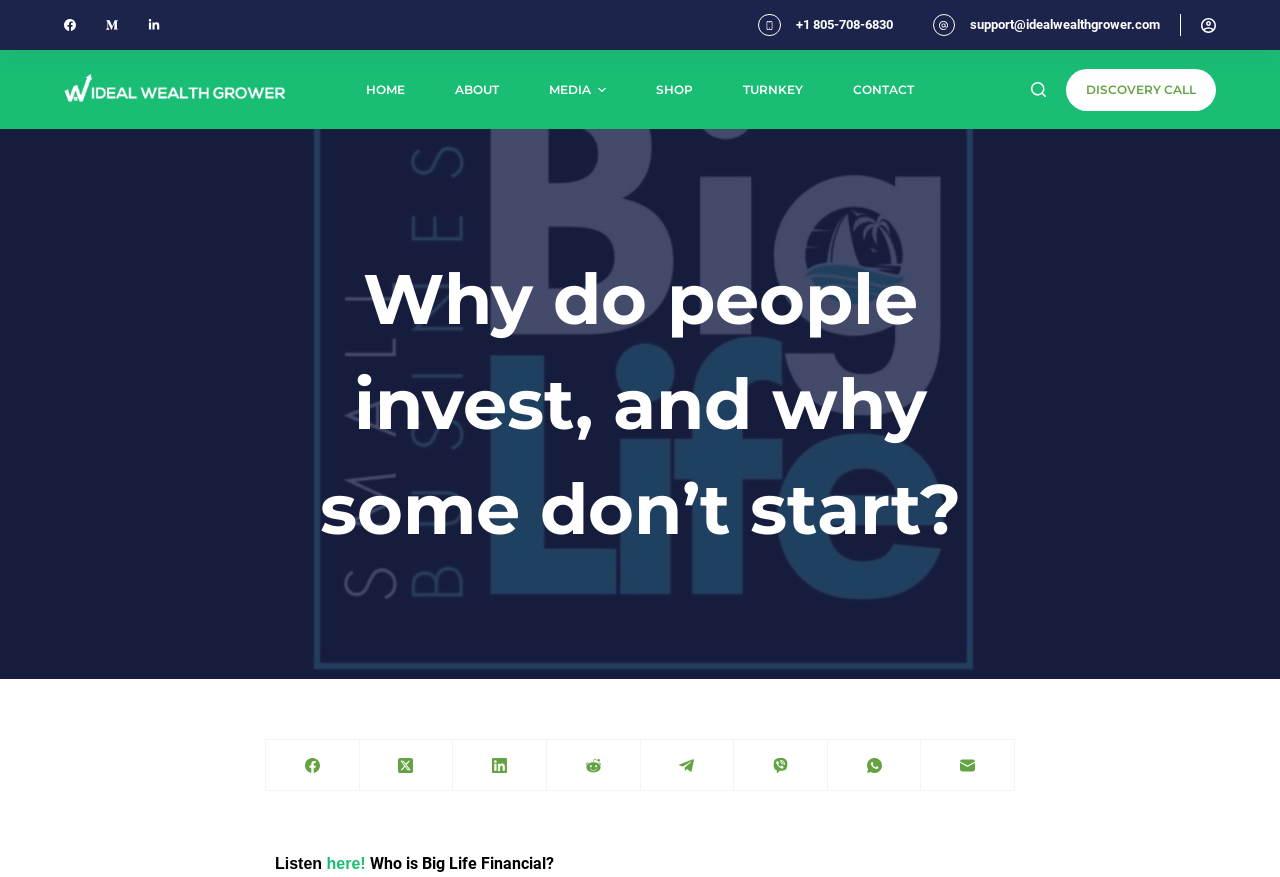Create a detailed summary of the webpage's content and design.

The webpage appears to be the homepage of Big Life Financial, a company that focuses on passive income from residential real estate investing. At the top left corner, there is a link to skip to the content, followed by social media links to Facebook, Medium, and Alignable. On the top right corner, there is a phone number and an email address.

Below the top section, there is a prominent link to "Passive Income from Residential Real Estate Investing" with an accompanying image. To the right of this link, there is a navigation menu with several items, including "HOME", "ABOUT", "MEDIA", "SHOP", "TURNKEY", and "CONTACT".

Further down the page, there is a search button and a link to schedule a discovery call. The main content of the page is an article titled "Why do people invest, and why some don’t start?" with a large background image. The article is preceded by a header section with links to various social media platforms.

At the very bottom of the page, there is a brief introduction to Big Life Financial, stating that they believe individuals have a huge contribution to make to their family, community, and the world at large.